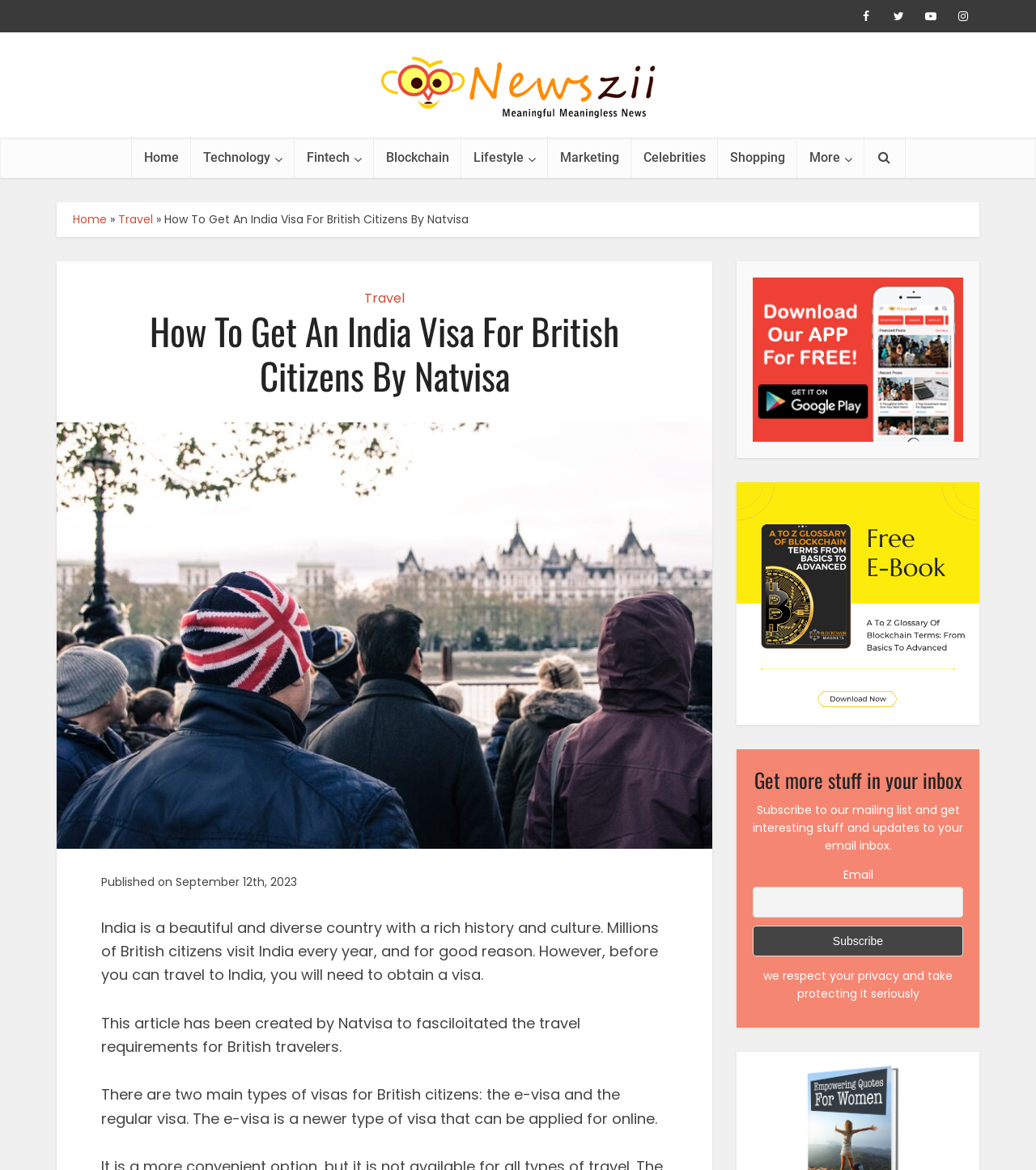Identify the bounding box coordinates for the element you need to click to achieve the following task: "Enter email address". The coordinates must be four float values ranging from 0 to 1, formatted as [left, top, right, bottom].

[0.727, 0.758, 0.93, 0.784]